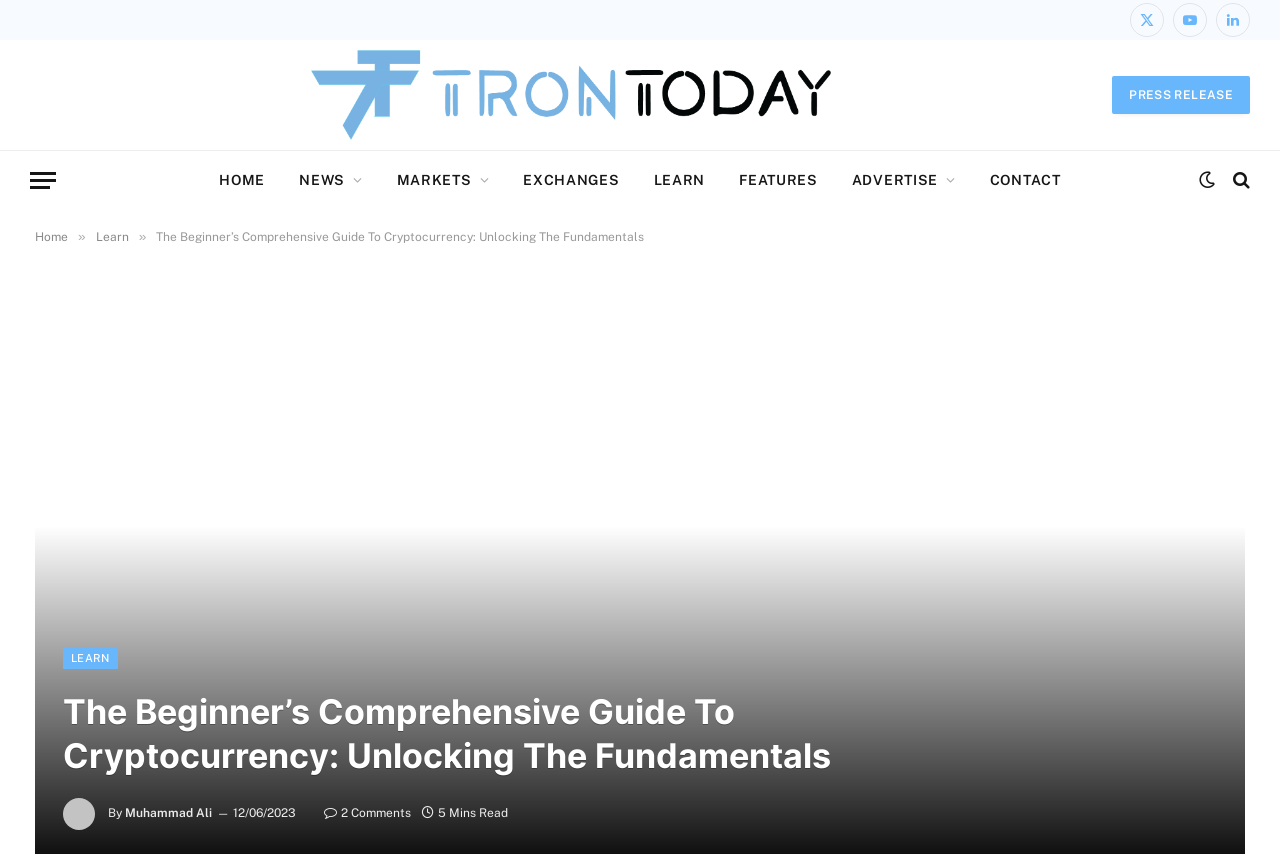Please reply to the following question using a single word or phrase: 
How many comments does this article have?

2 Comments